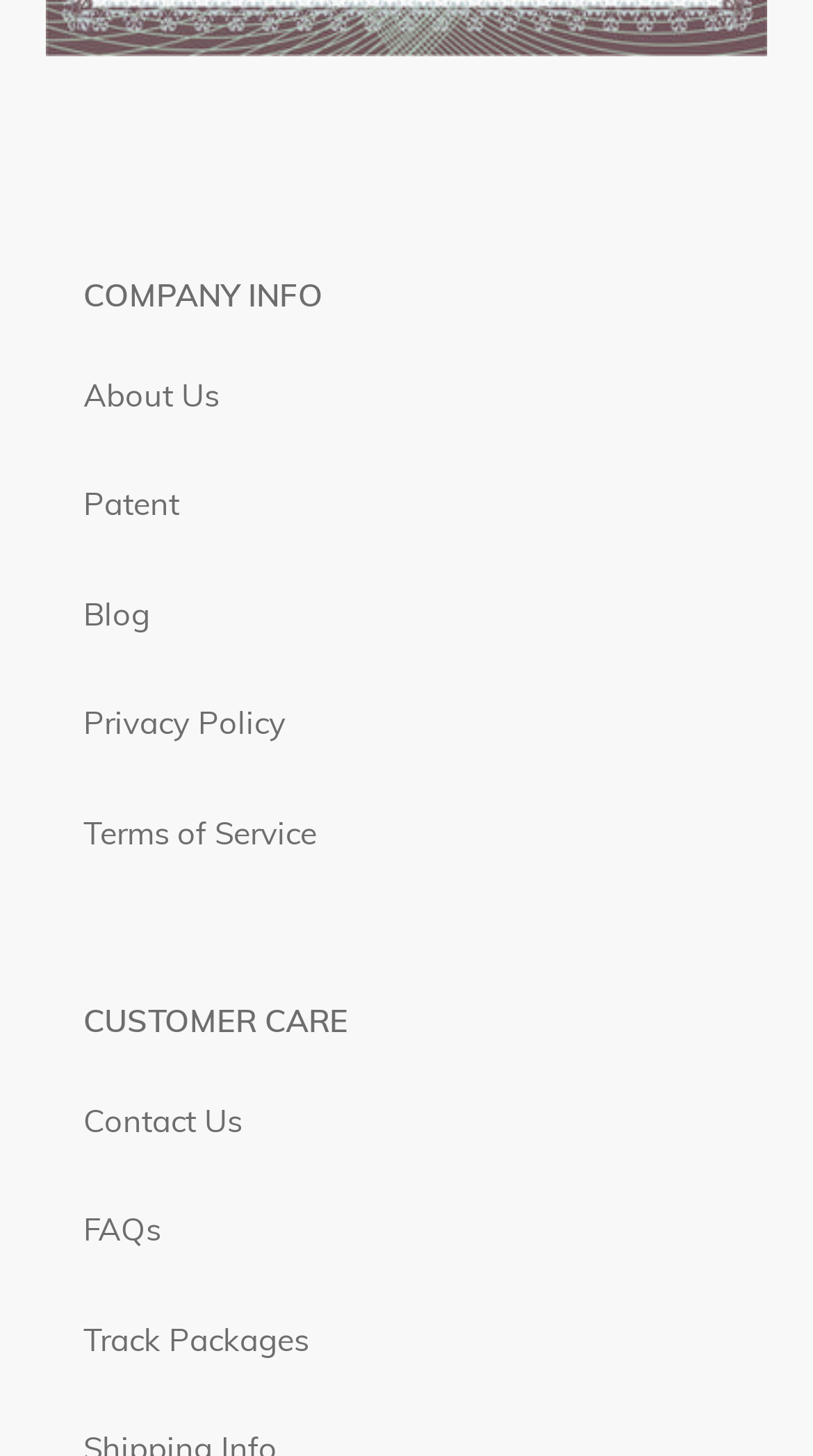How many sections are on the webpage?
Give a single word or phrase as your answer by examining the image.

2